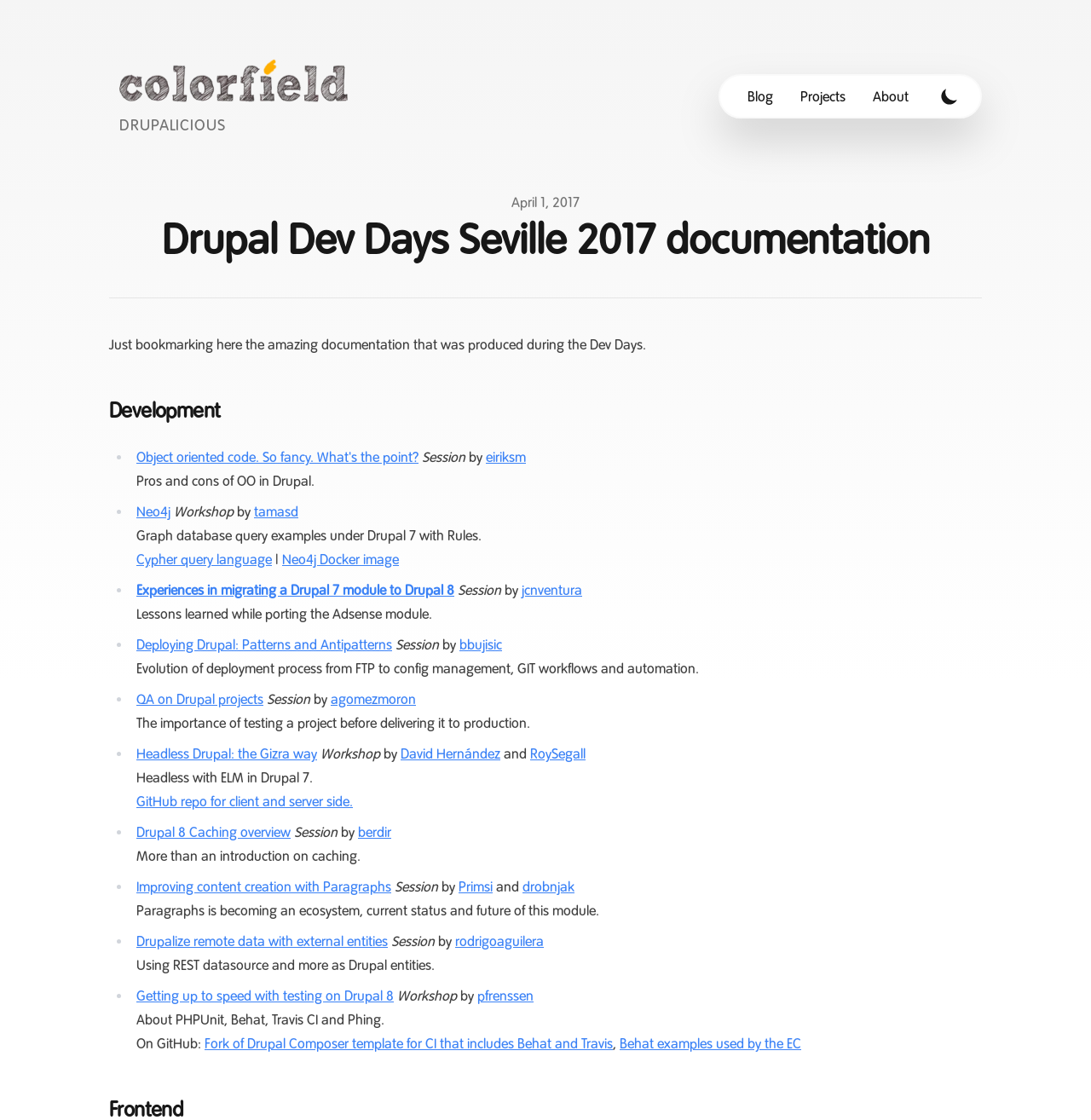Please answer the following question using a single word or phrase: 
What is the topic of the session by eiriksm?

Object oriented code